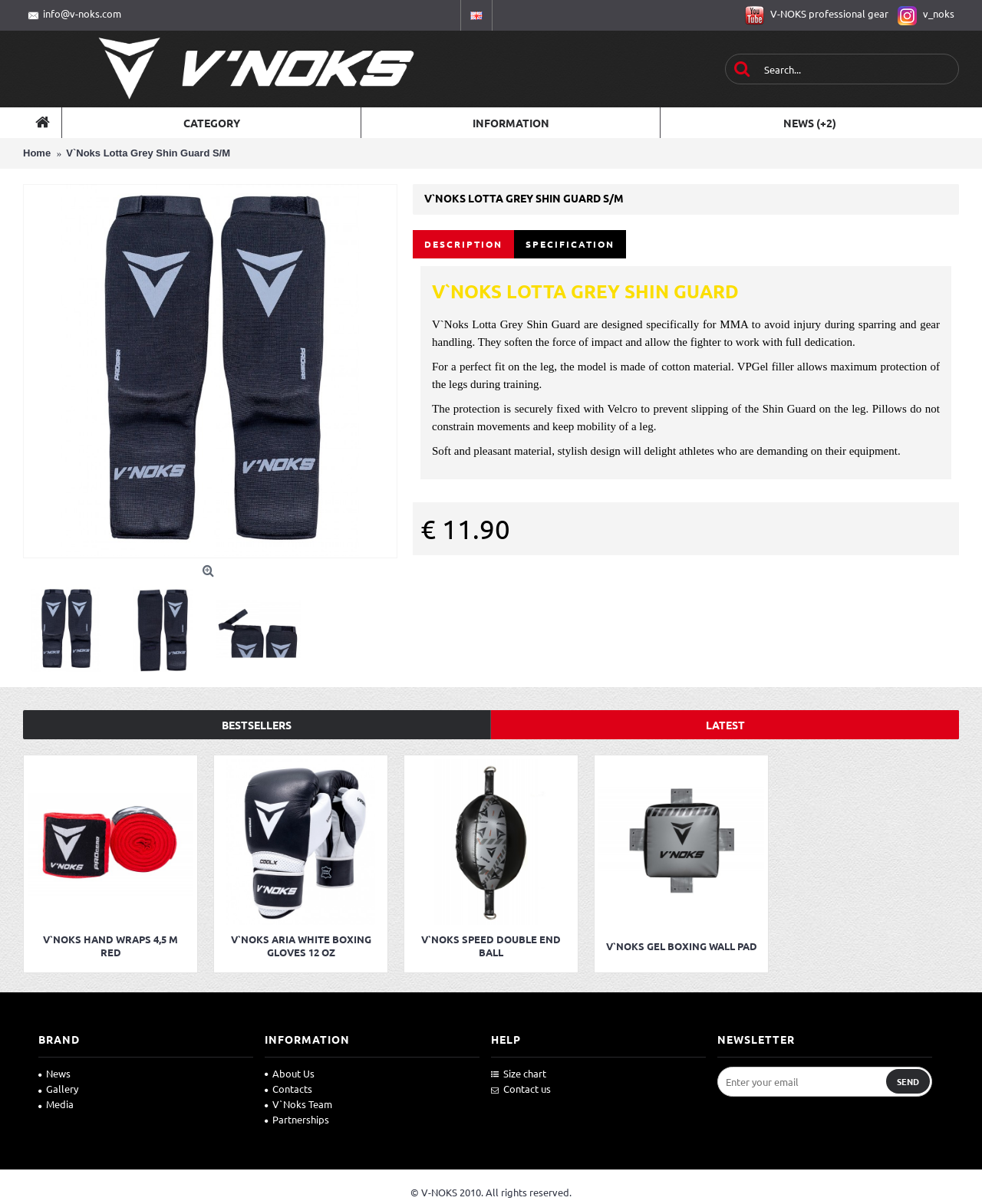Provide the bounding box coordinates of the HTML element this sentence describes: "Latest".

[0.5, 0.59, 0.977, 0.614]